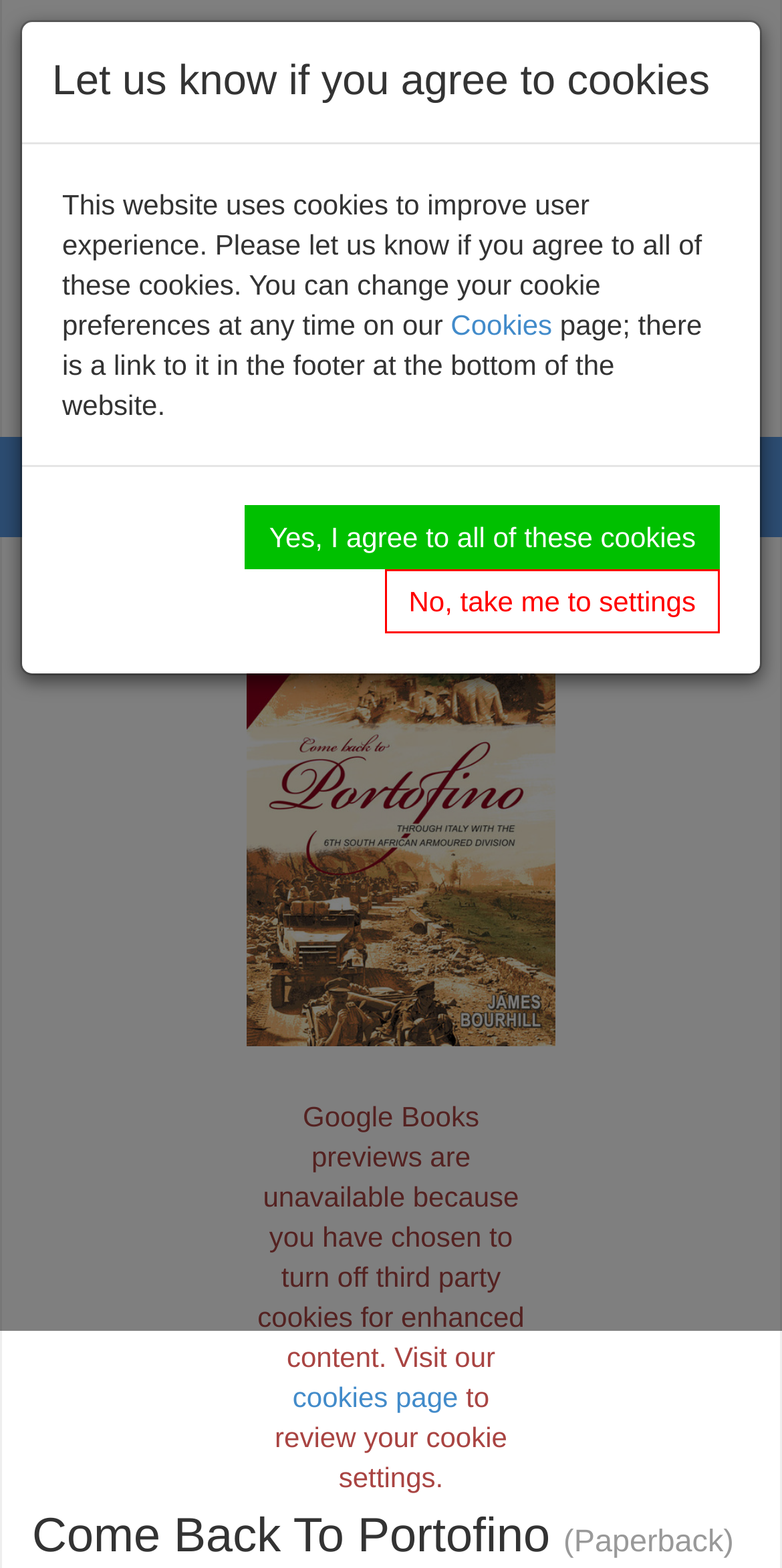Describe all the key features of the webpage in detail.

This webpage is about a book titled "Come Back to Portofino" published by Pen and Sword Books. At the top left corner, there is a link to the publisher's website, accompanied by their logo. Below this, there are three links to "Mailing List", "Contact Us", and "Write For Us". 

To the right of these links, there is a section with an "Order Hotline" label, a phone number, and a combobox. Next to this section, there is a search bar with a textbox and a search button. 

Above the search bar, there is a small "Rainbow" image. On the right side of the search bar, there is a "Toggle navigation" button. 

Below the search bar, there are three social media links represented by icons. The main content of the webpage is a link to the book "Come Back to Portofino" with a corresponding image. 

There is a notification message below the book link, stating that Google Books previews are unavailable due to cookie settings. This message includes a link to the cookies page. 

At the bottom of the webpage, there is a heading with the book title and a section about cookies, which includes a message, a link to the cookies page, and two buttons to agree or decline cookies.